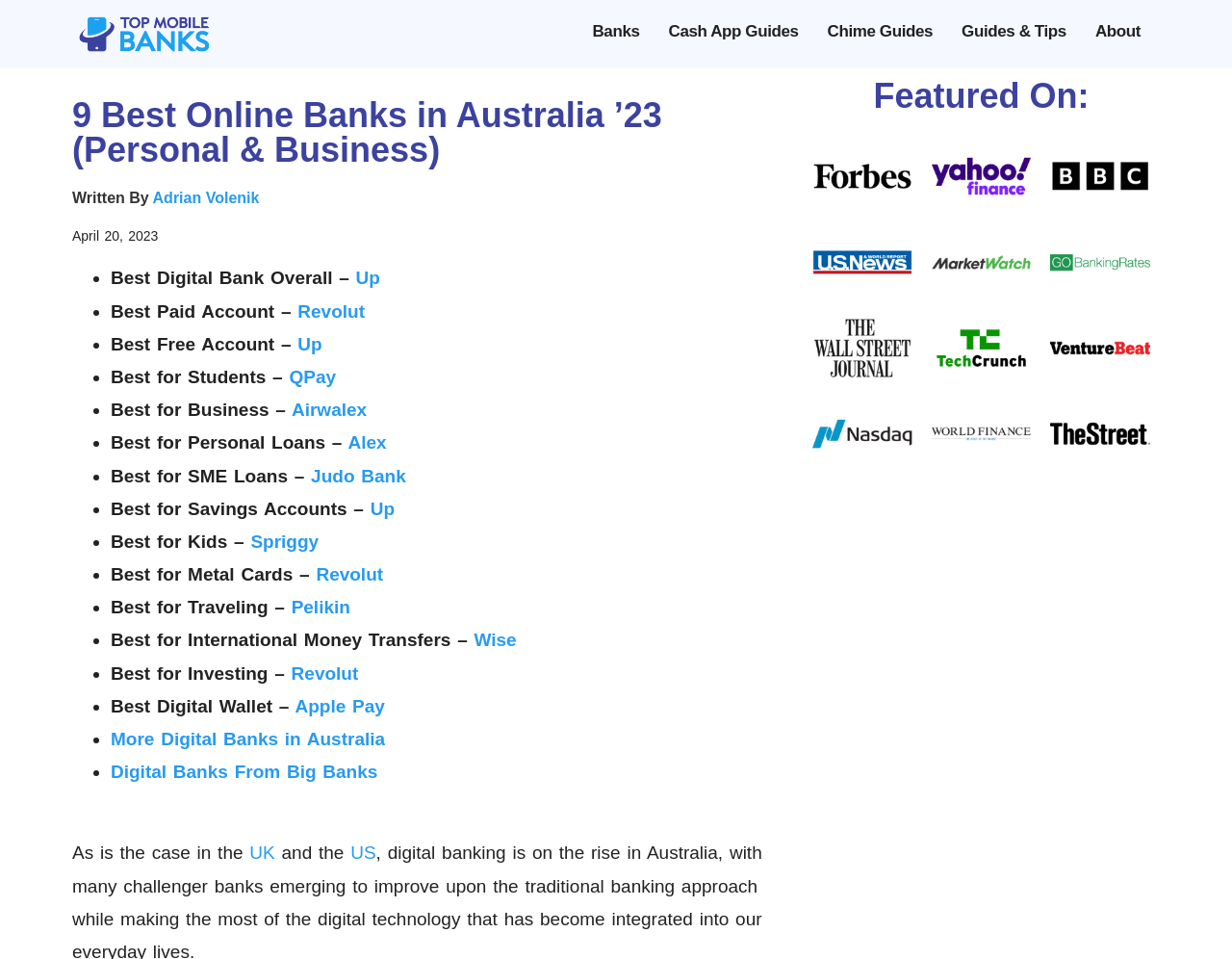Extract the primary headline from the webpage and present its text.

9 Best Online Banks in Australia ’23 (Personal & Business)